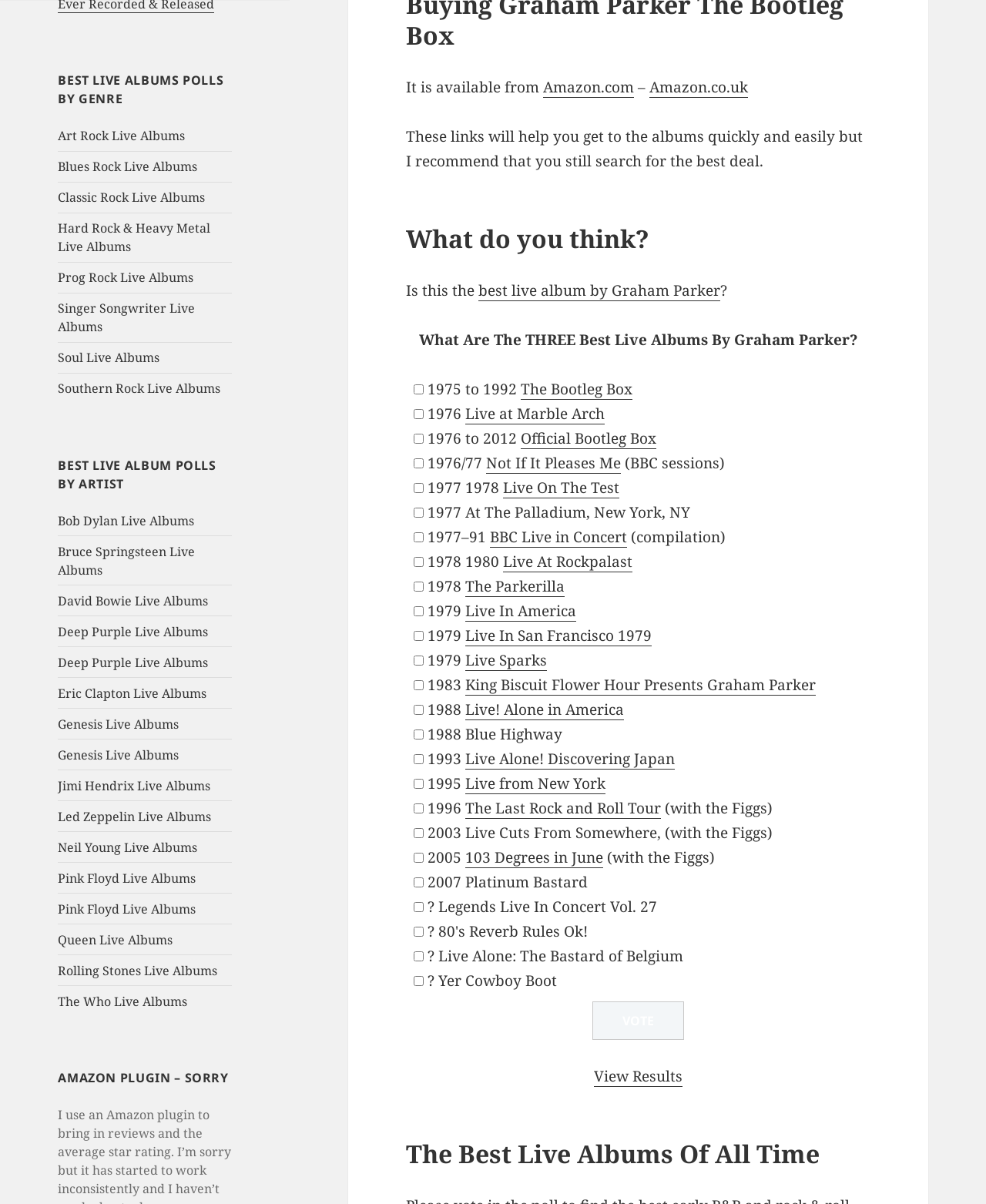Given the content of the image, can you provide a detailed answer to the question?
What is the main topic of this webpage?

The webpage is primarily about live albums, as indicated by the headings 'BEST LIVE ALBUMS POLLS BY GENRE' and 'BEST LIVE ALBUM POLLS BY ARTIST', which suggest that the webpage is focused on ranking and discussing live albums.